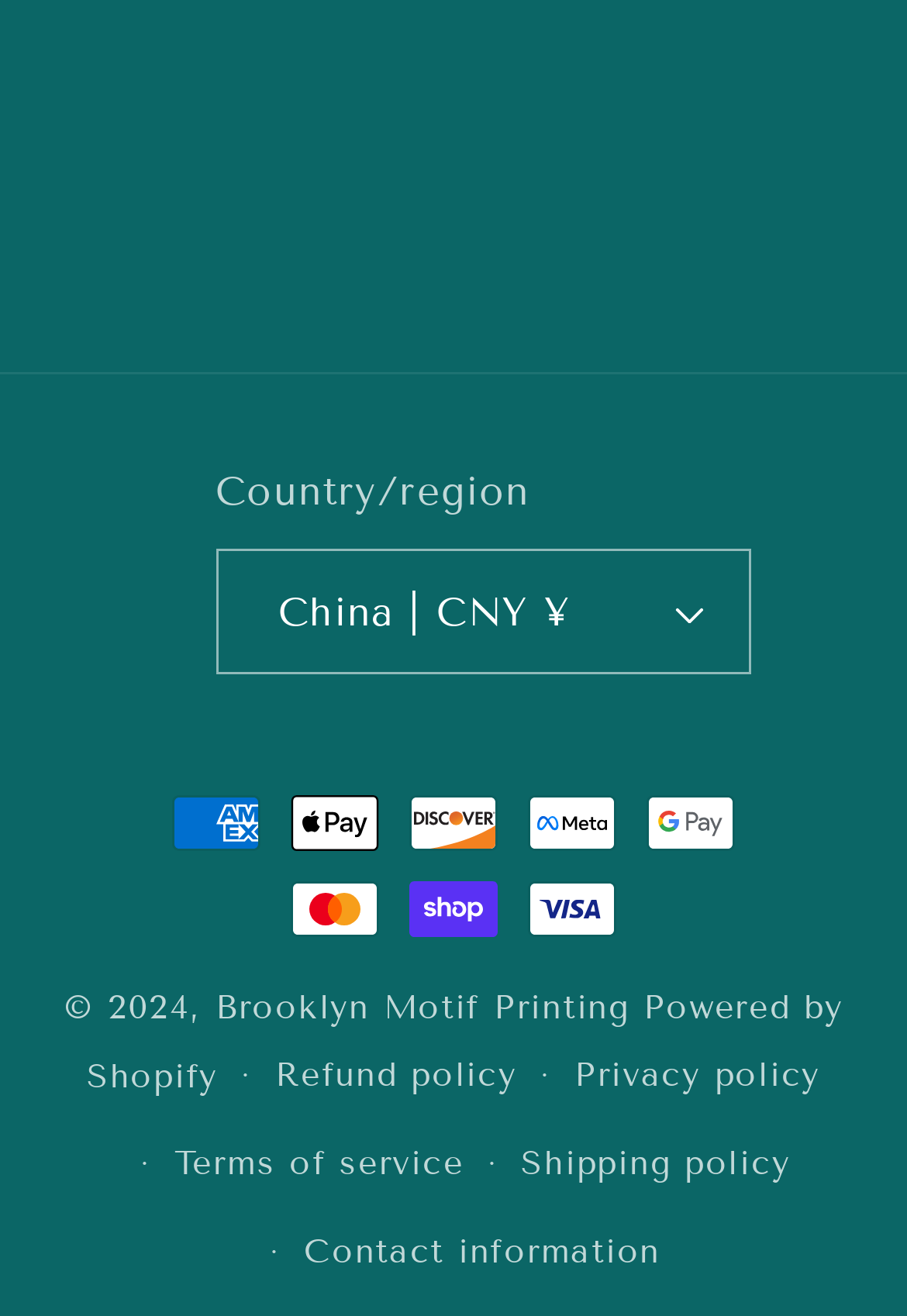Can you find the bounding box coordinates for the element that needs to be clicked to execute this instruction: "Go to Facebook"? The coordinates should be given as four float numbers between 0 and 1, i.e., [left, top, right, bottom].

[0.353, 0.158, 0.5, 0.259]